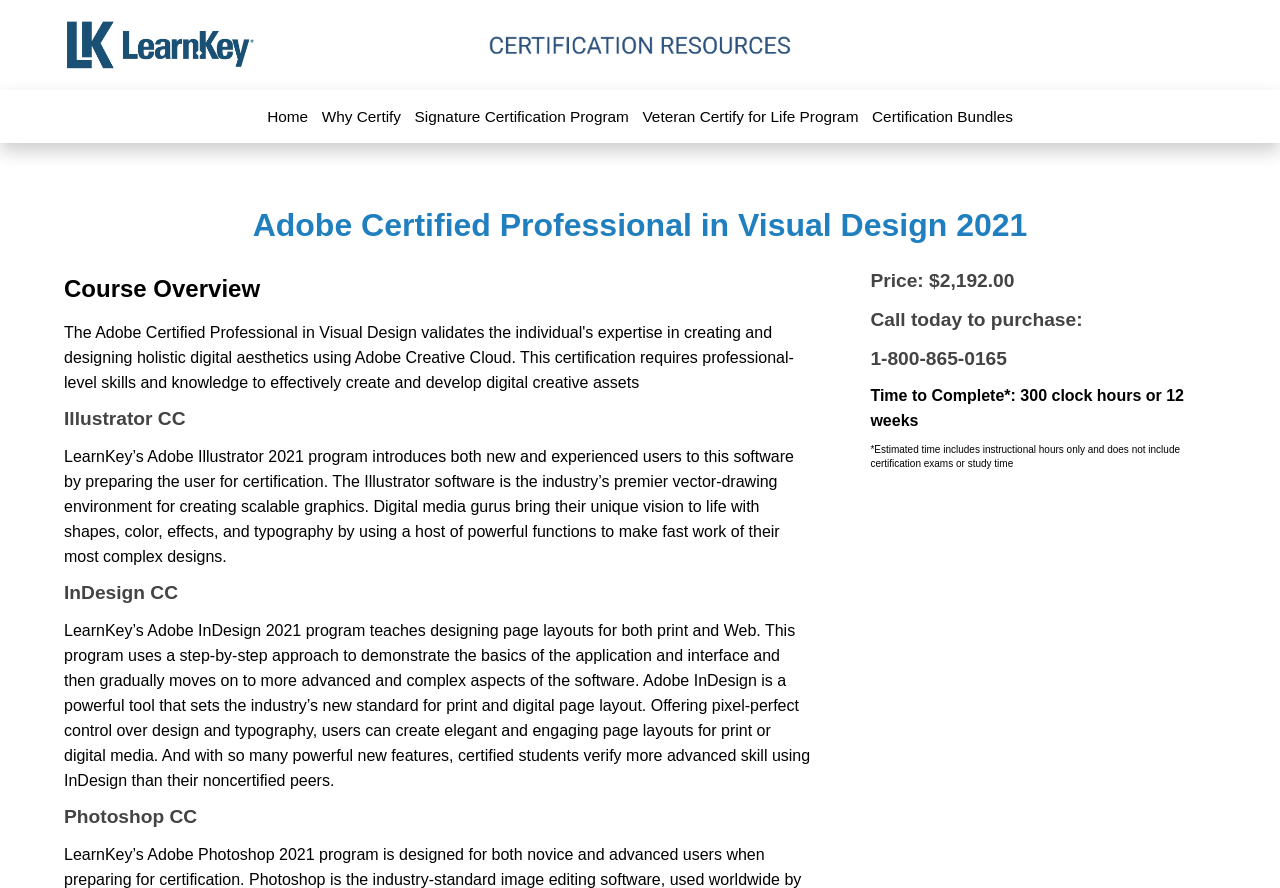Give a short answer to this question using one word or a phrase:
How much does the Adobe Certified Professional in Visual Design 2021 program cost?

$2,192.00